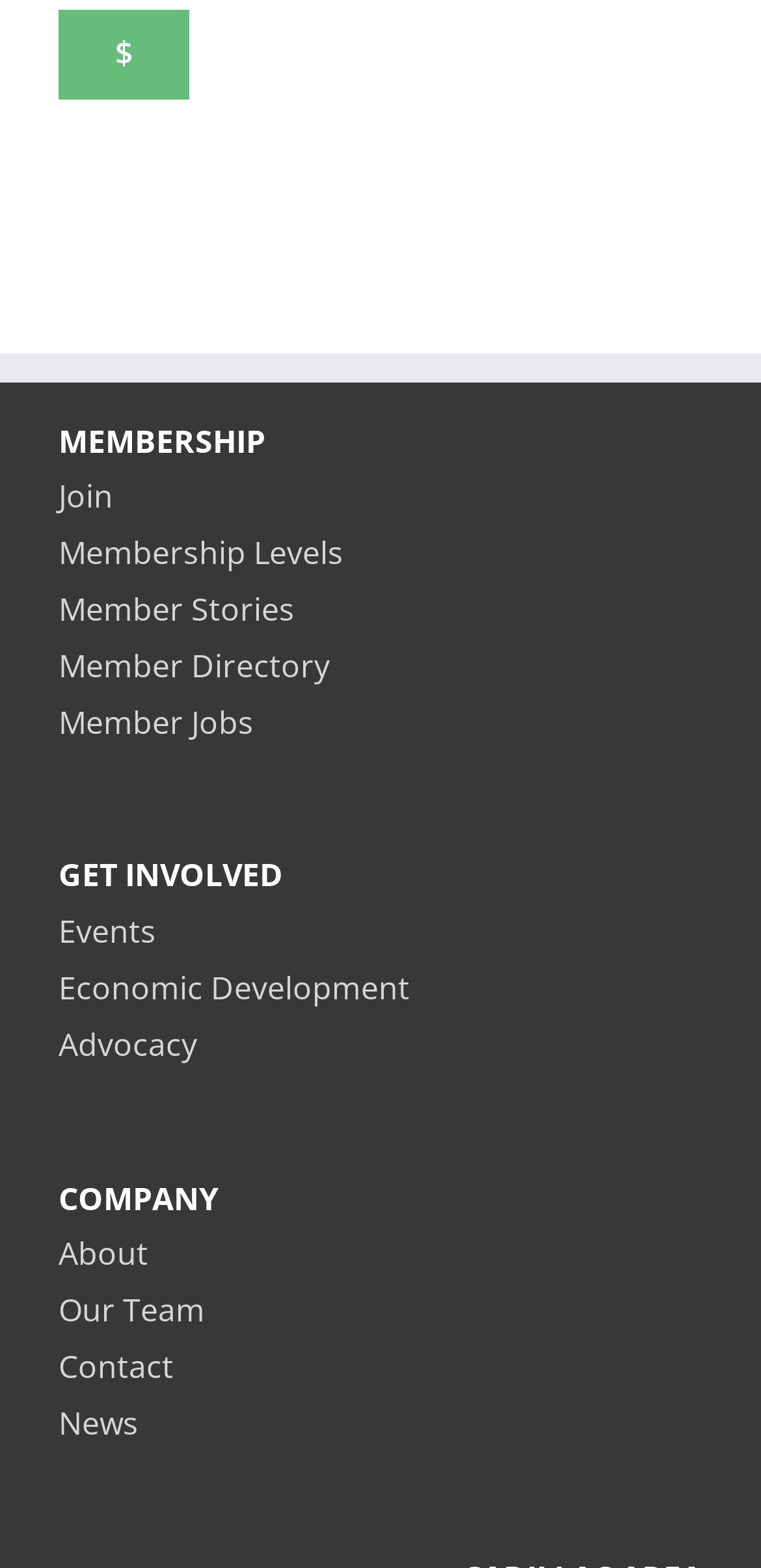How many sections are there on the webpage?
Craft a detailed and extensive response to the question.

I identified three main sections on the webpage, which are 'MEMBERSHIP', 'GET INVOLVED', and 'COMPANY'. Each section has its own set of links and text.